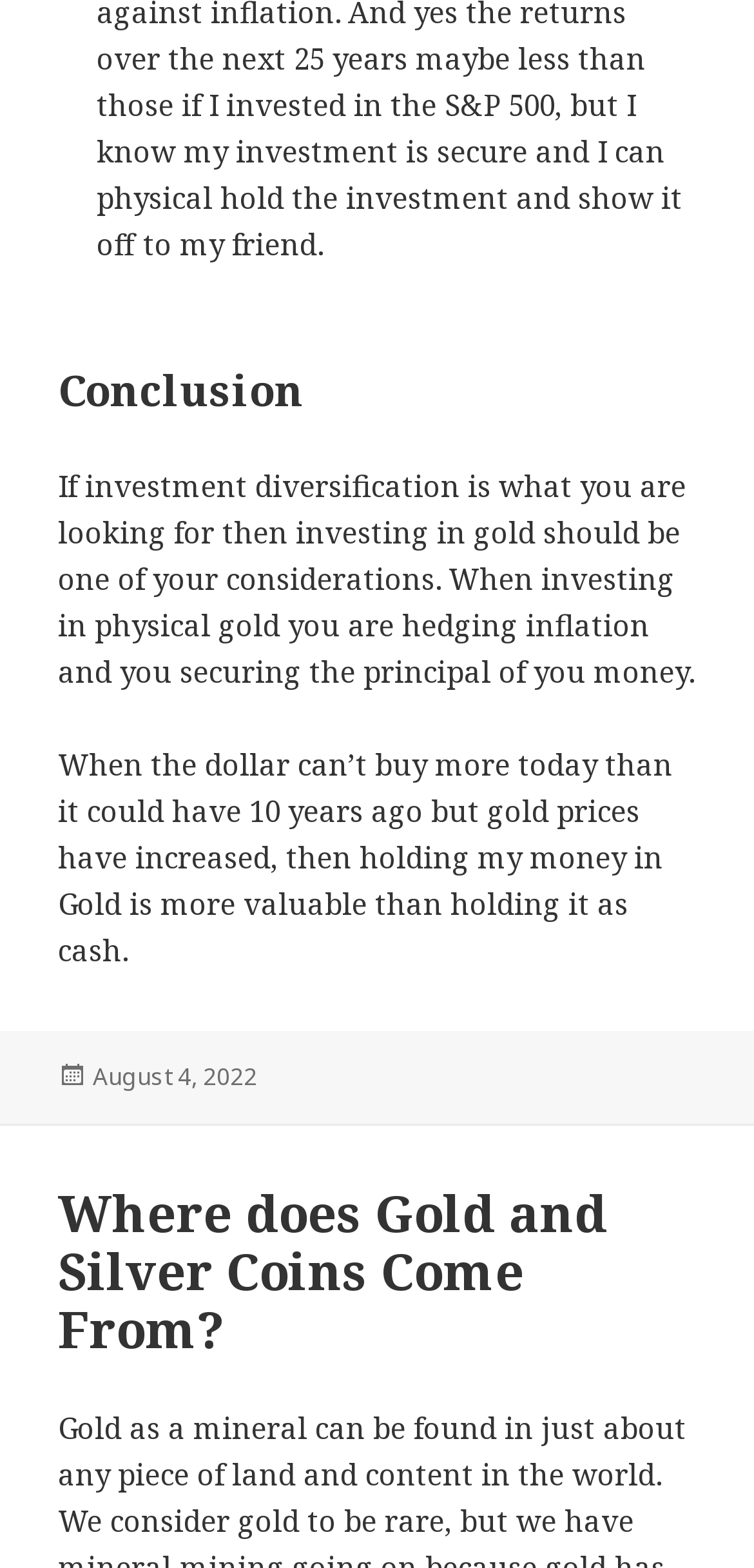What is the tone of the article?
Based on the image, provide your answer in one word or phrase.

Informative